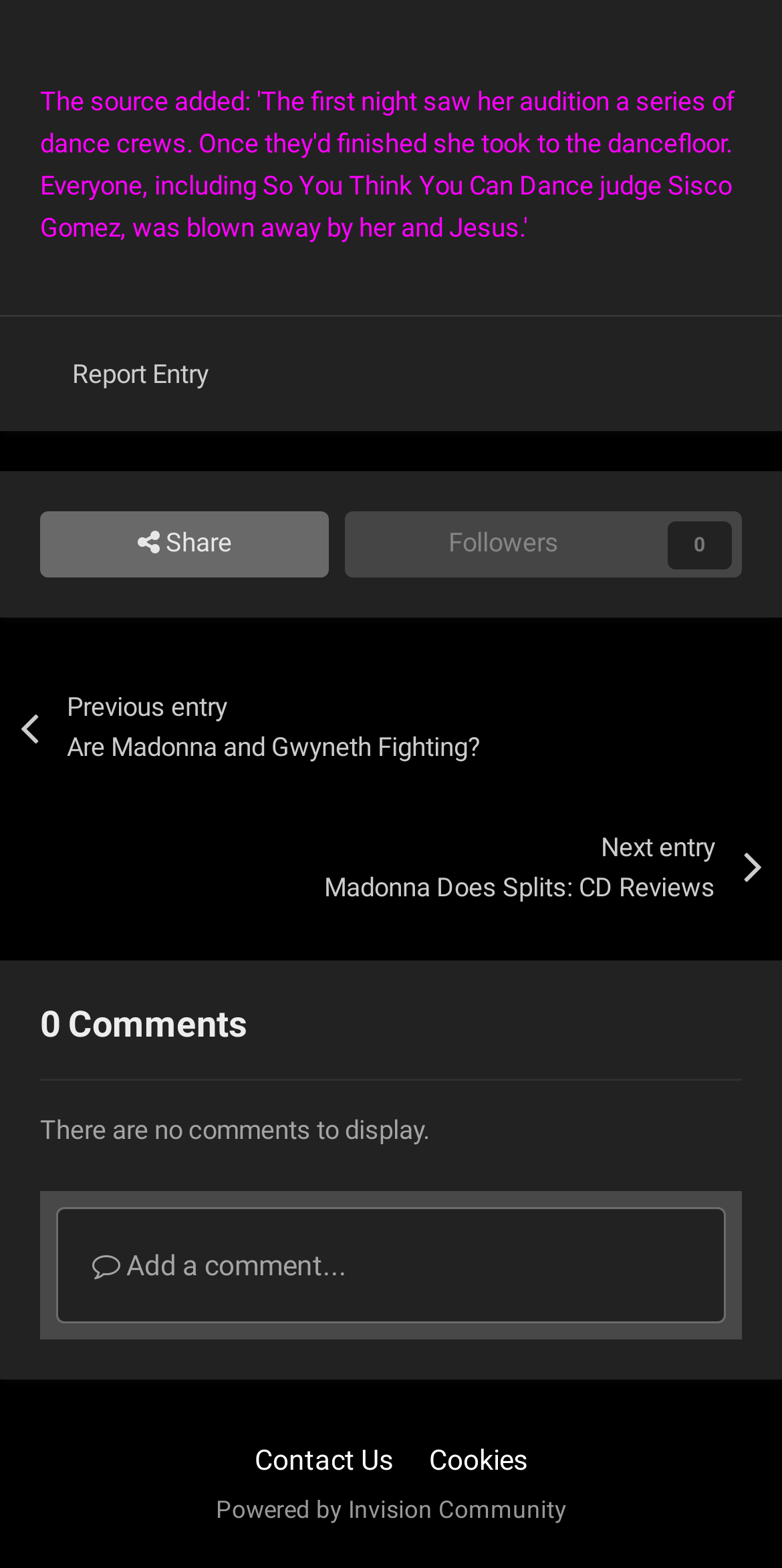Identify the bounding box coordinates necessary to click and complete the given instruction: "Contact Us".

[0.326, 0.921, 0.503, 0.942]